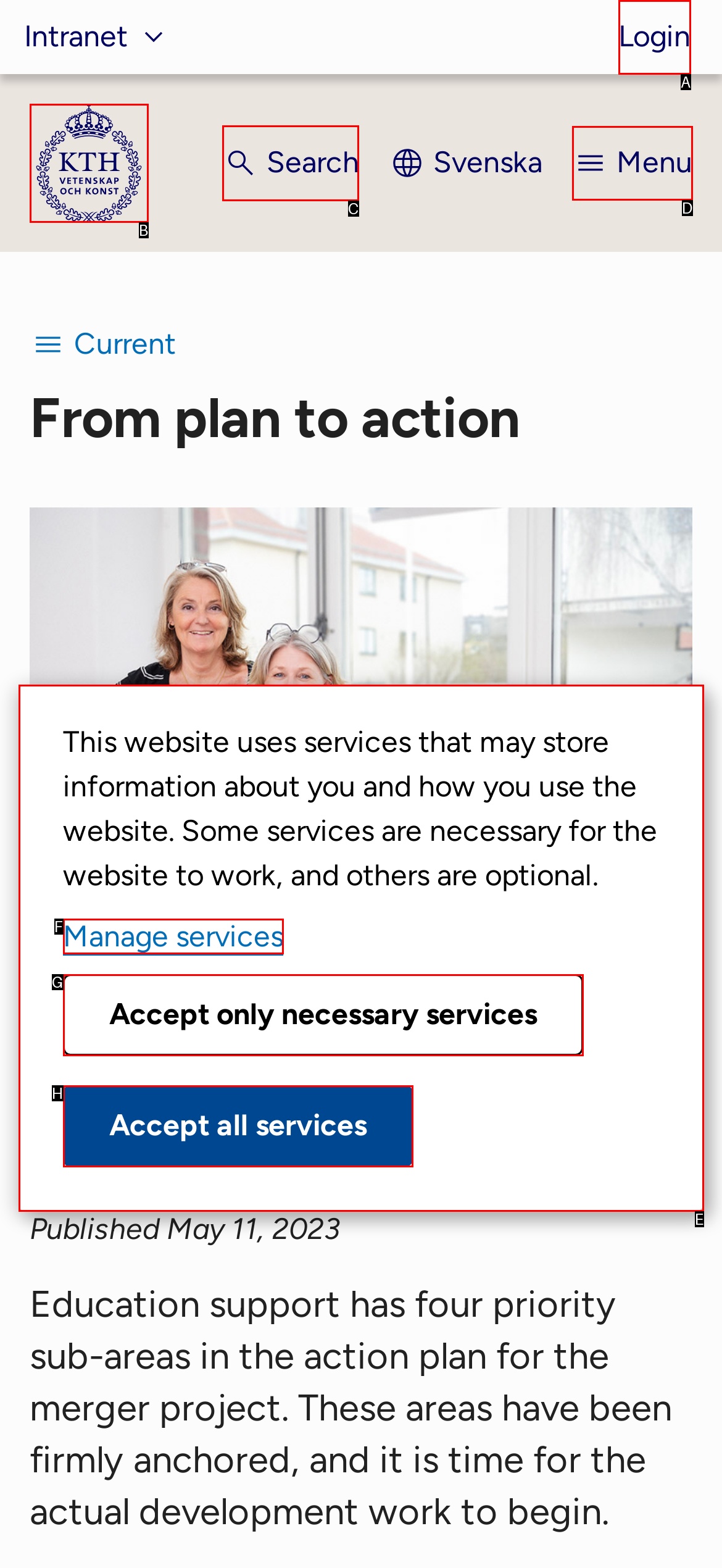Point out the option that needs to be clicked to fulfill the following instruction: Search
Answer with the letter of the appropriate choice from the listed options.

C